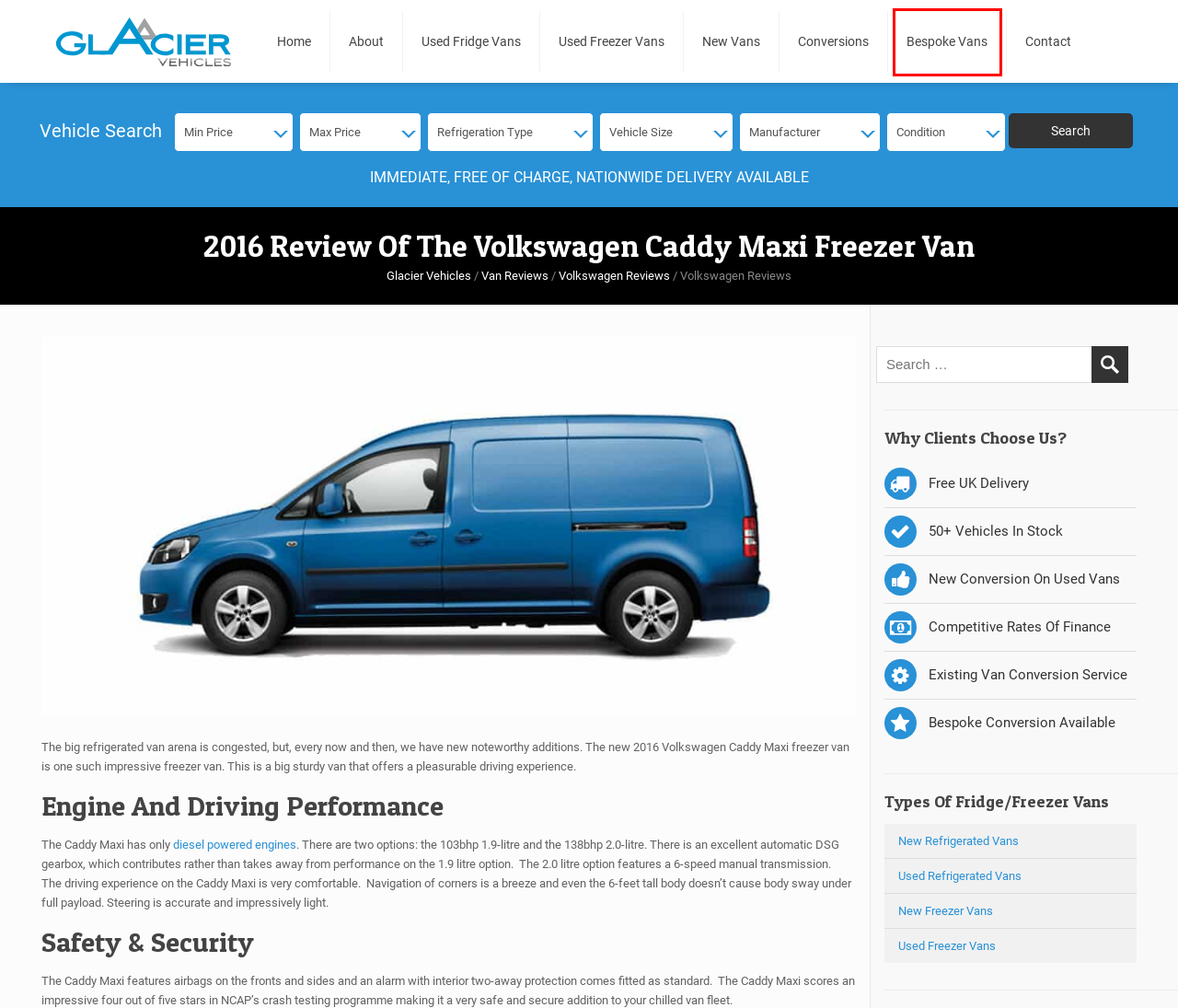Review the screenshot of a webpage containing a red bounding box around an element. Select the description that best matches the new webpage after clicking the highlighted element. The options are:
A. Refrigerated Vehicles & Fridge Vans For Sale | Glacier Vehicles
B. Used Refrigerated Vans For Sale | Glacier Vehicles
C. Freezer Vans For Sale/To Buy |  Glacier Vehicles
D. Bespoke Refrigerated & Freezer Vans - Glacier Vehicles Refrigerated Vans
E. Contact Glacier Vehicles - Freezer Vans & Refrigerated Vehicles For Sale |
F. Refrigerated Vehicles & Freezer Vans For Sale - Glacier Vehicles
G. Van Conversion - Refrigerated Van Builds
H. Refrigerated Vehicles - Fridge Vans & Freezer Vans For Sale

D